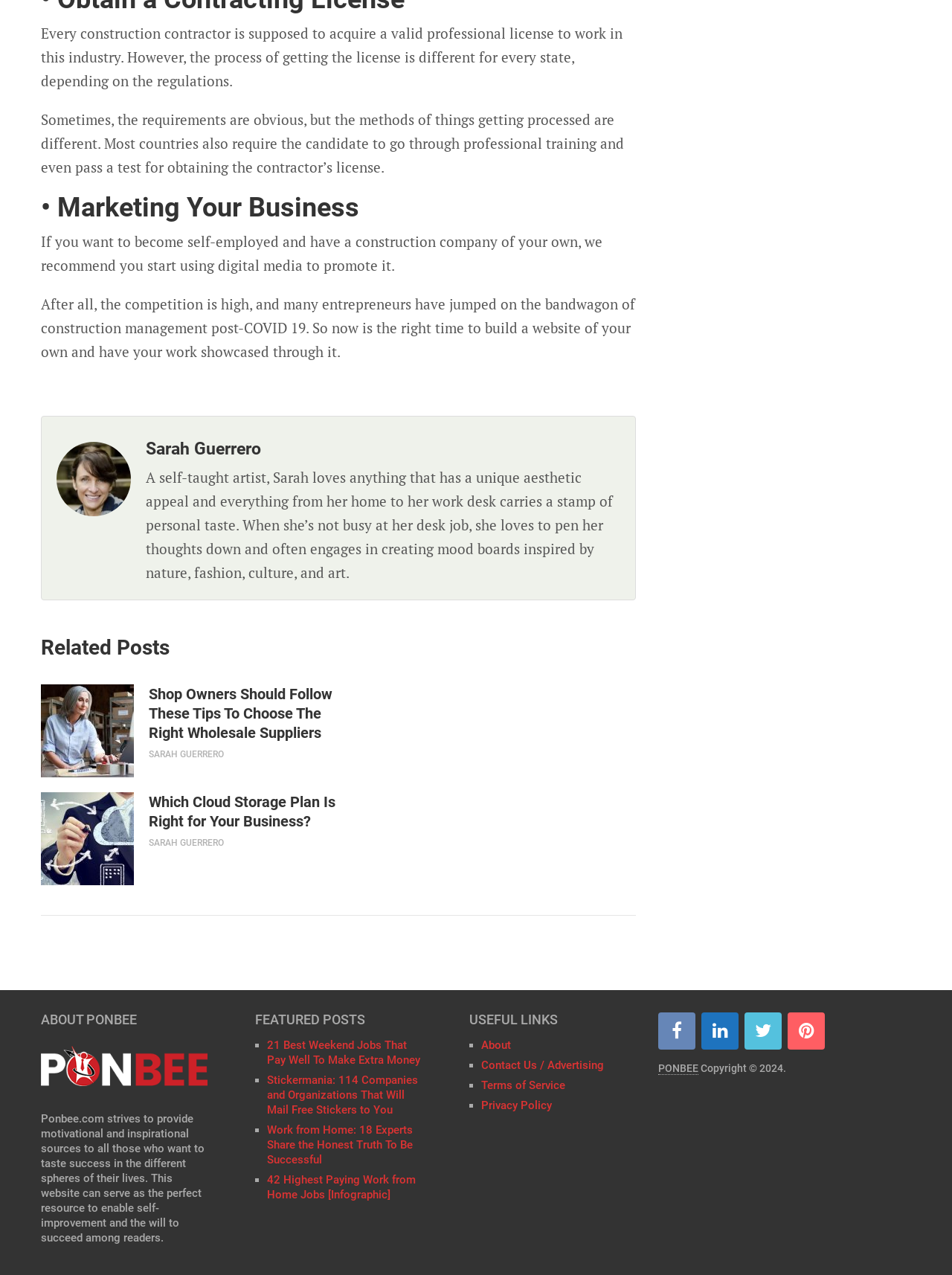Respond to the following question using a concise word or phrase: 
What is the main topic of the article?

Construction business